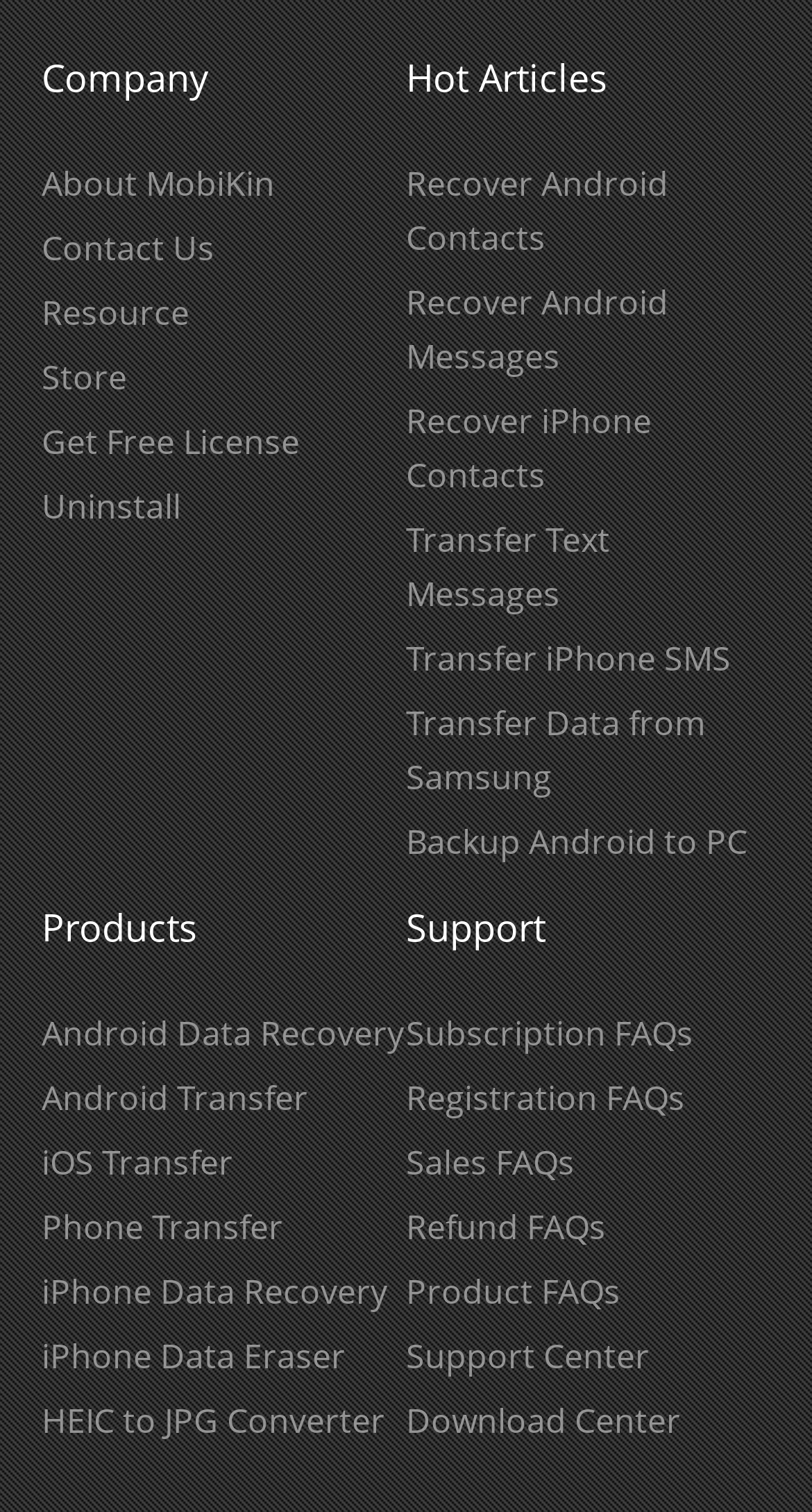Please identify the bounding box coordinates of the area I need to click to accomplish the following instruction: "Get a free license".

[0.051, 0.277, 0.369, 0.308]